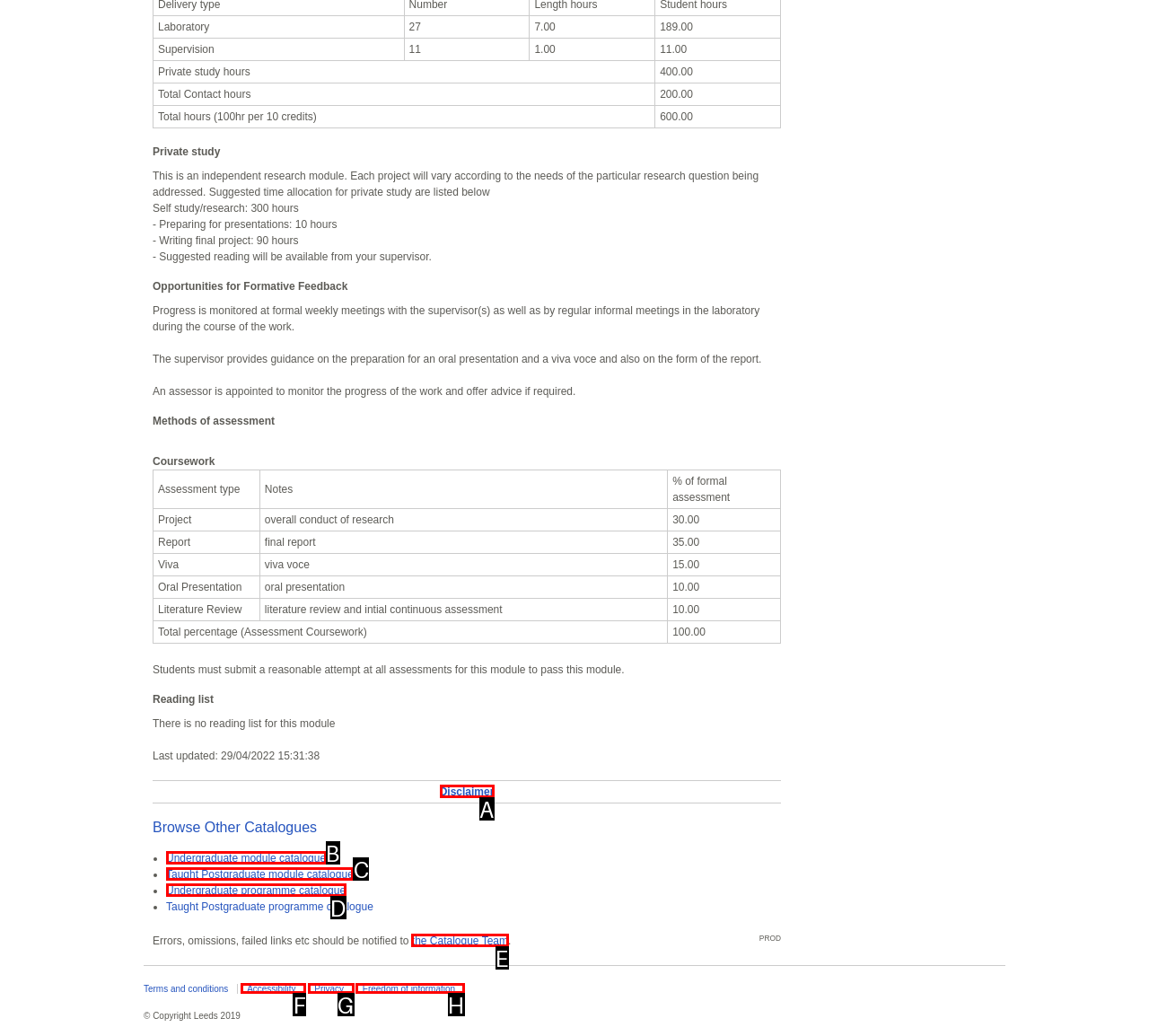Decide which UI element to click to accomplish the task: Click on the 'Disclaimer' link
Respond with the corresponding option letter.

A